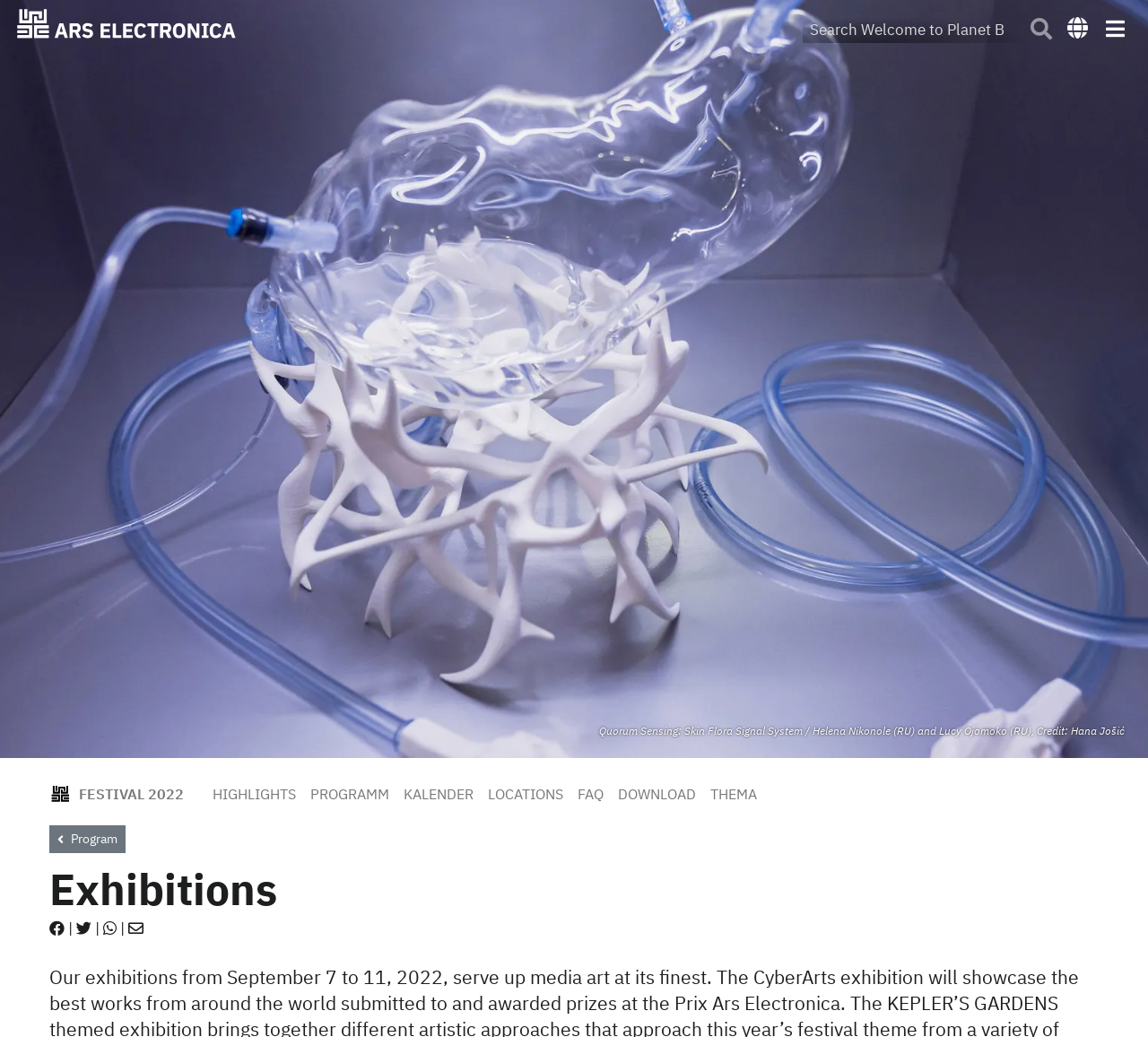Respond to the question below with a concise word or phrase:
How many navigation links are there?

7